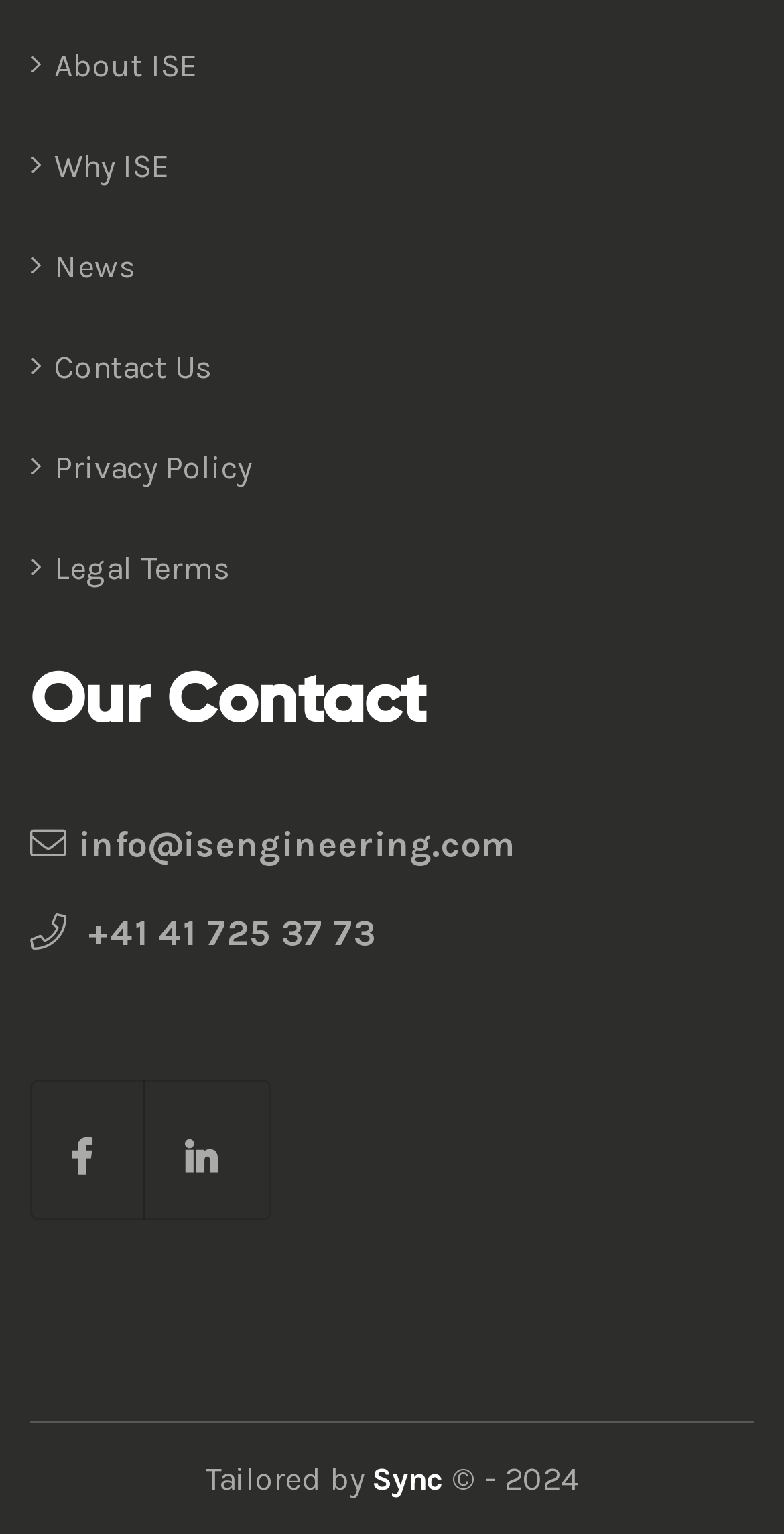What is the phrase above the contact information?
Based on the screenshot, answer the question with a single word or phrase.

Tailored by